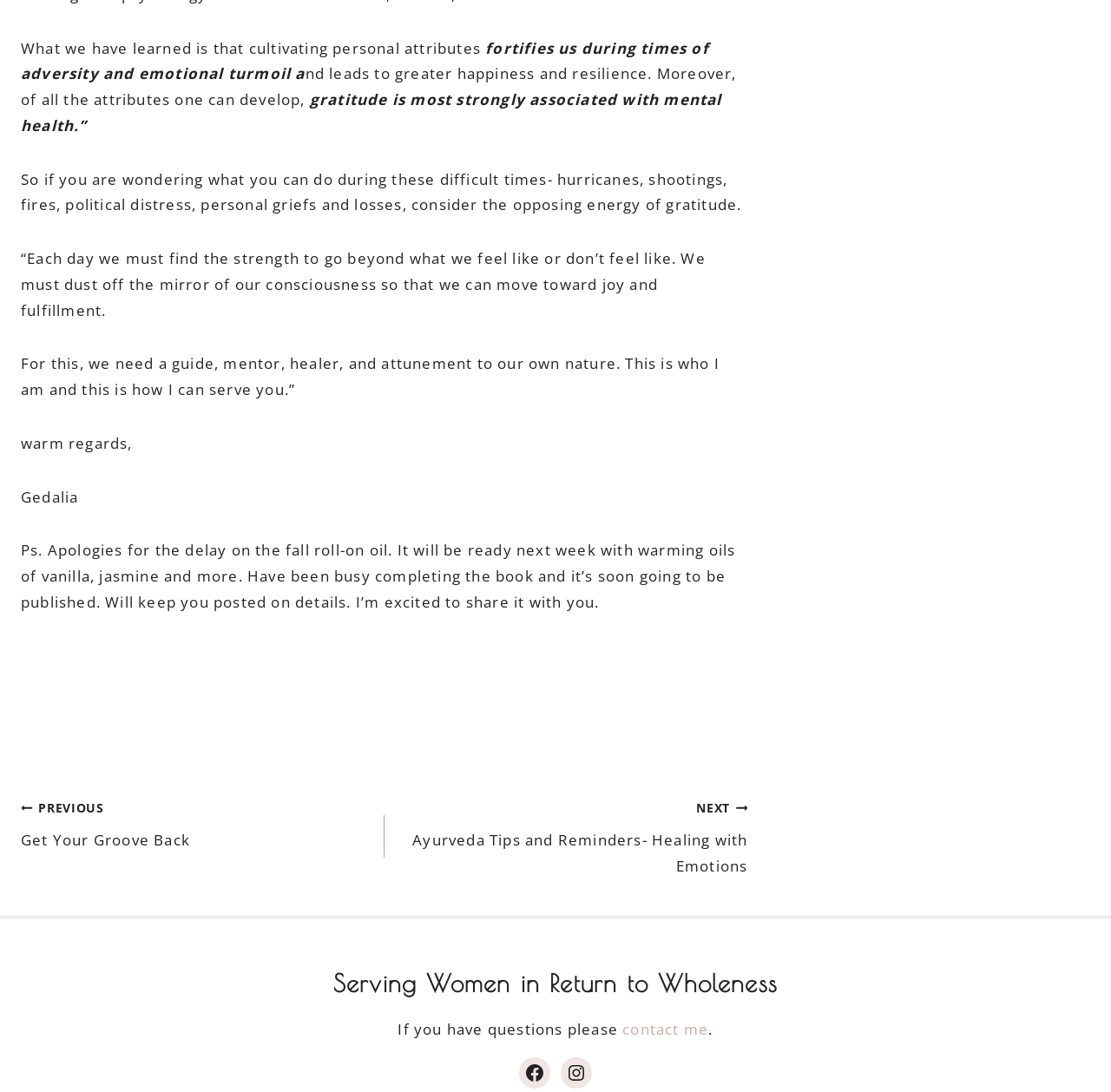What social media platforms are linked?
From the screenshot, provide a brief answer in one word or phrase.

Facebook and Instagram